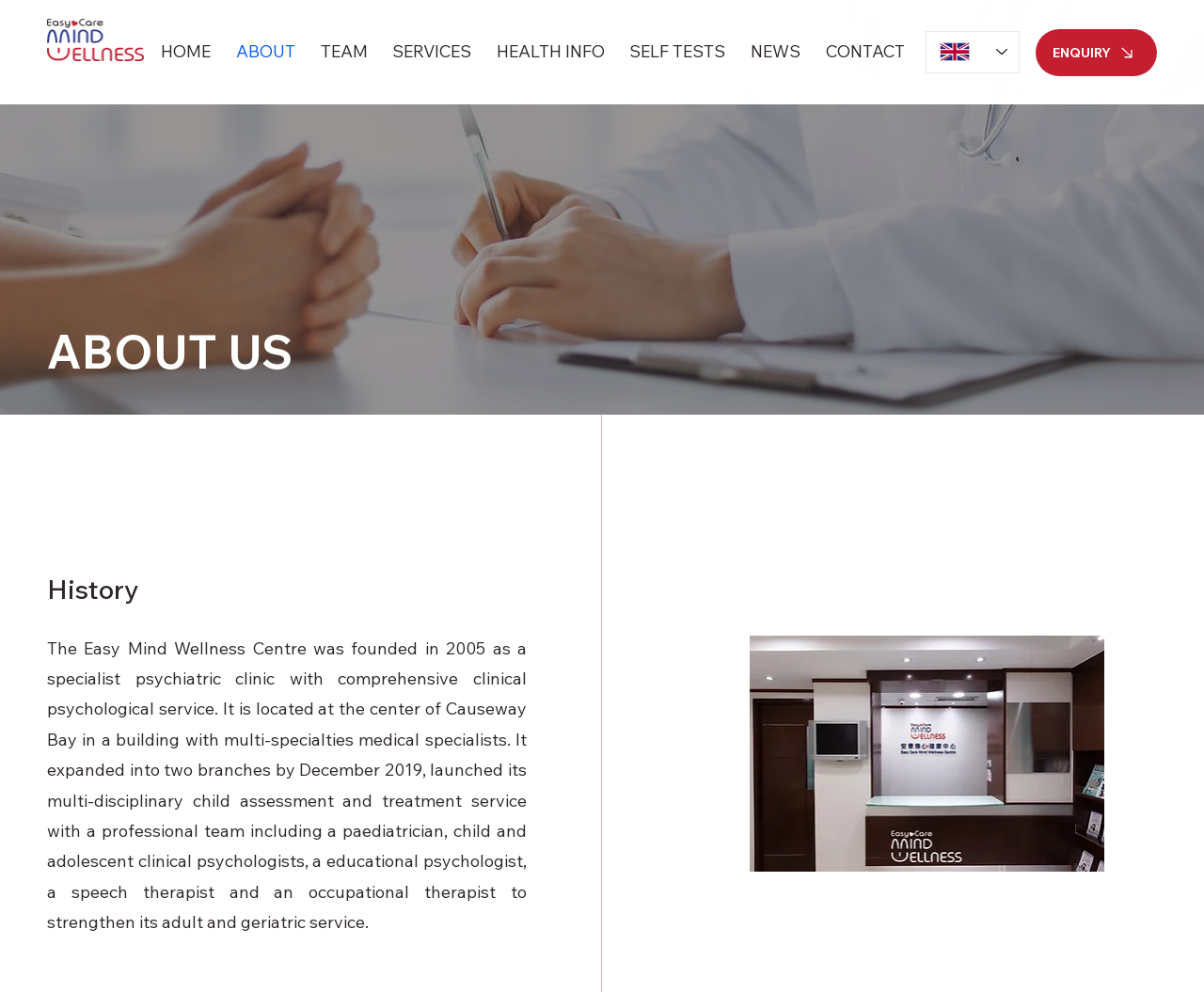What is the name of the wellness centre?
Look at the webpage screenshot and answer the question with a detailed explanation.

I found the answer by reading the StaticText element with the text 'The Easy Mind Wellness Centre was founded in 2005...' which provides information about the centre.